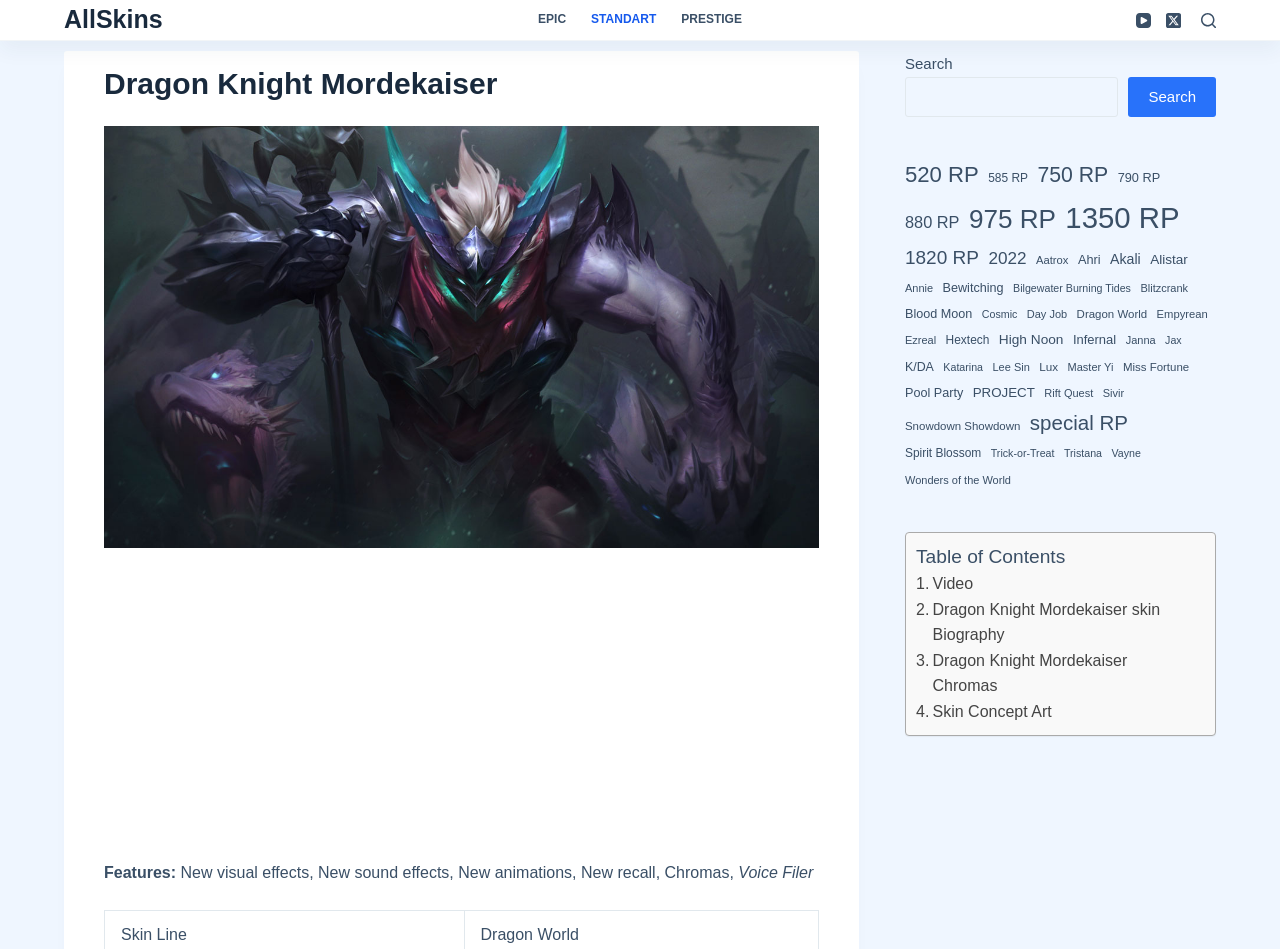Determine the bounding box coordinates of the clickable region to execute the instruction: "Watch the video". The coordinates should be four float numbers between 0 and 1, denoted as [left, top, right, bottom].

[0.716, 0.602, 0.76, 0.629]